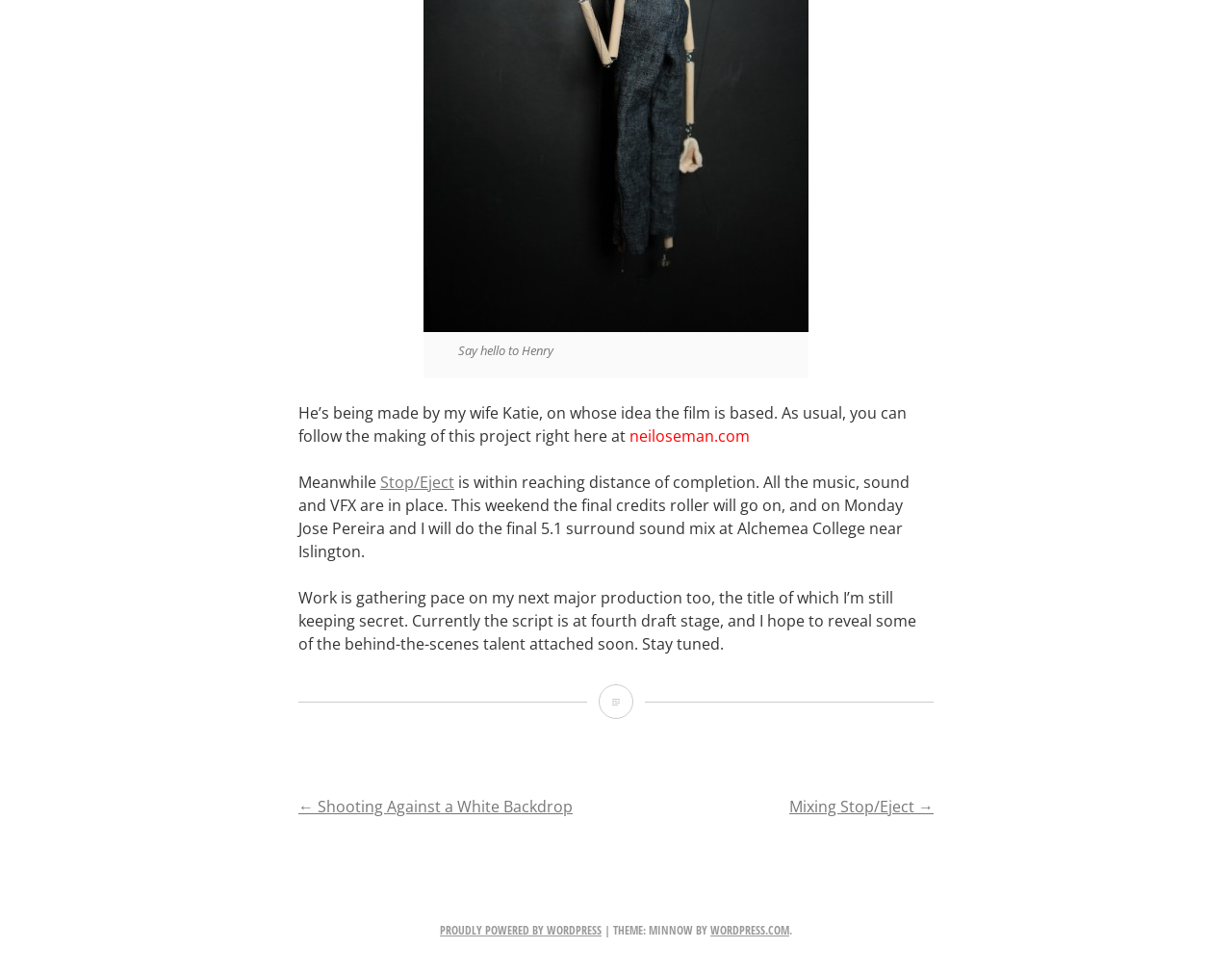Ascertain the bounding box coordinates for the UI element detailed here: "Mixing Stop/Eject →". The coordinates should be provided as [left, top, right, bottom] with each value being a float between 0 and 1.

[0.641, 0.817, 0.758, 0.839]